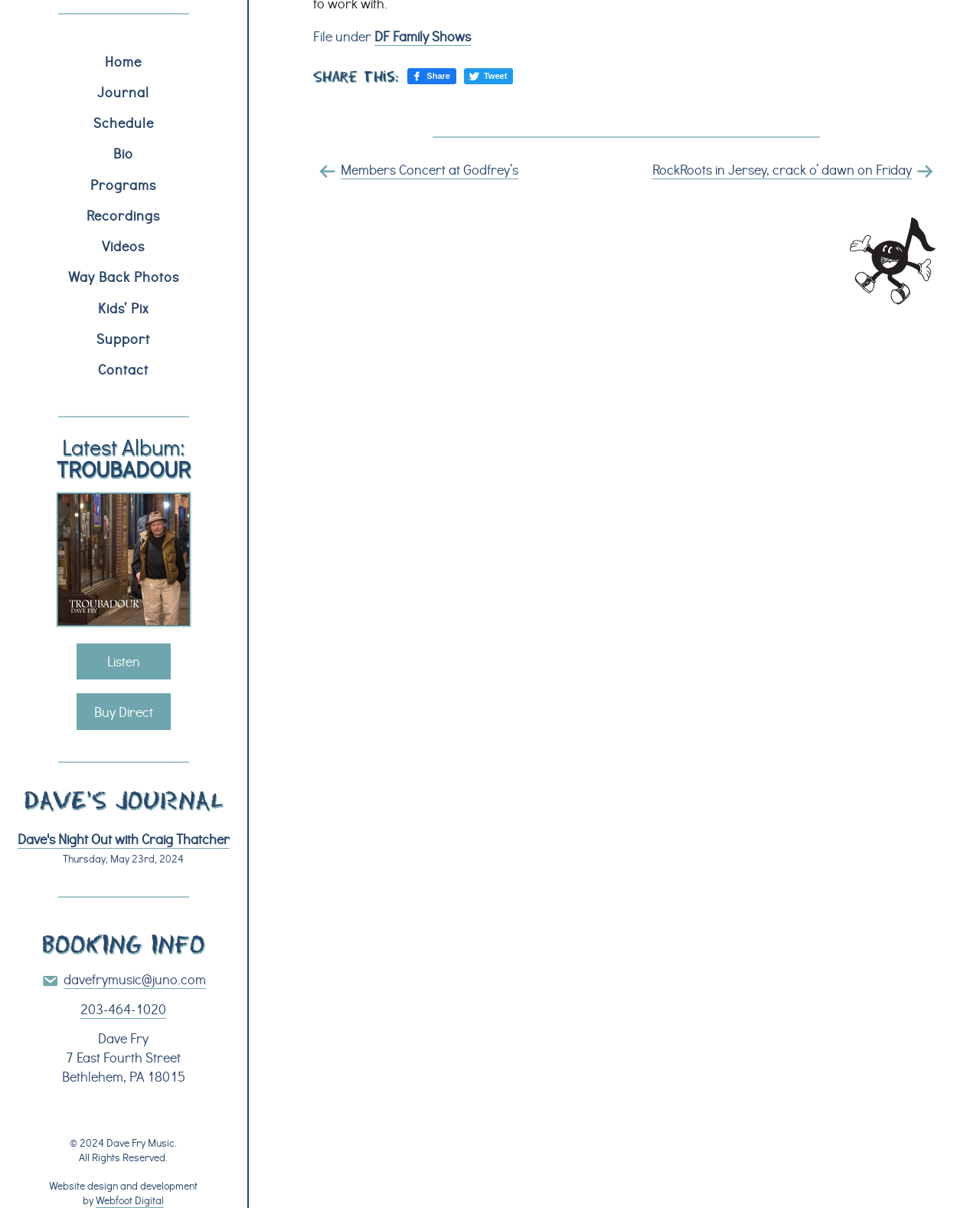Based on the description "Tweet", find the bounding box of the specified UI element.

[0.473, 0.056, 0.524, 0.07]